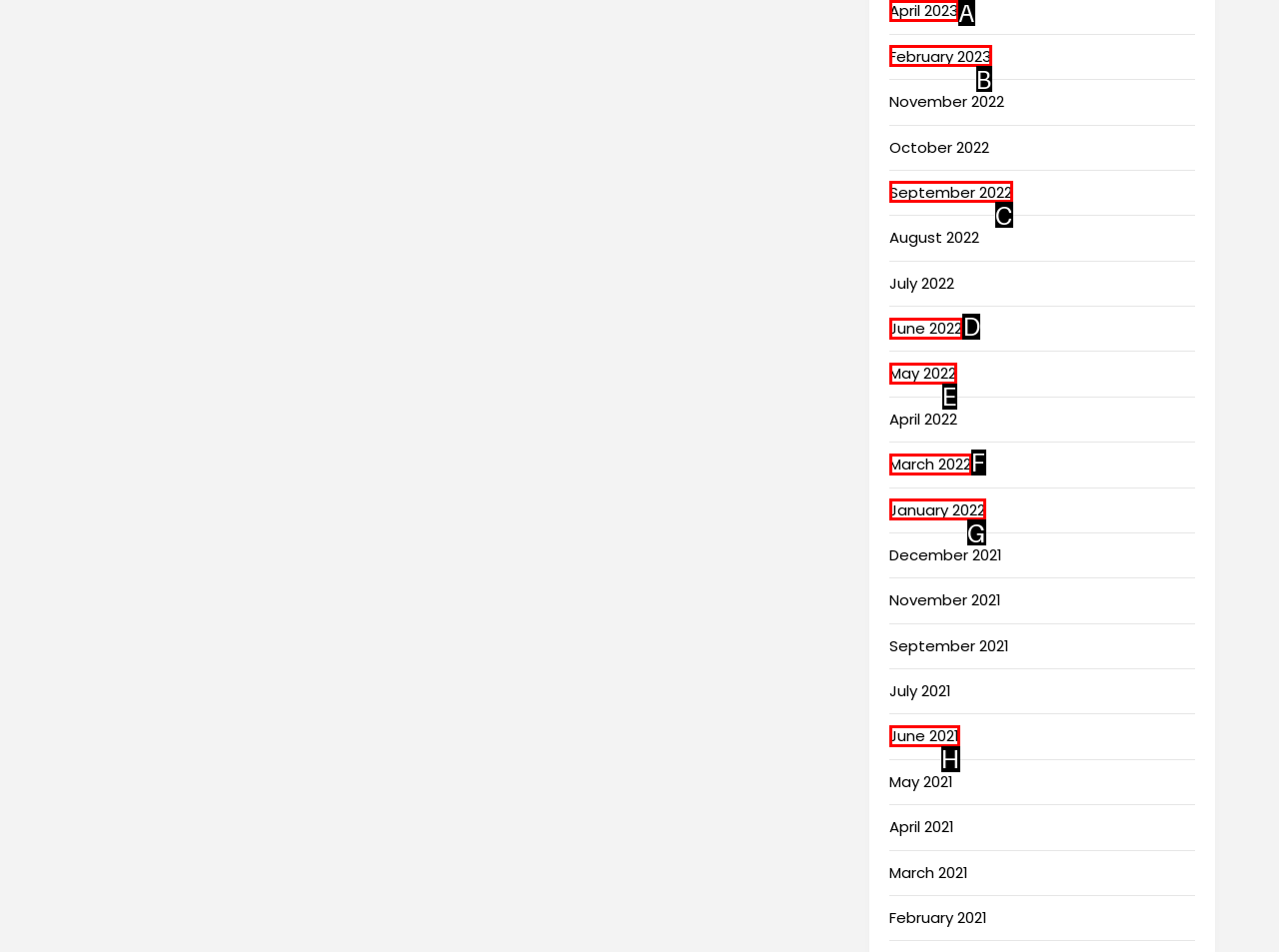To complete the instruction: view June 2022, which HTML element should be clicked?
Respond with the option's letter from the provided choices.

D